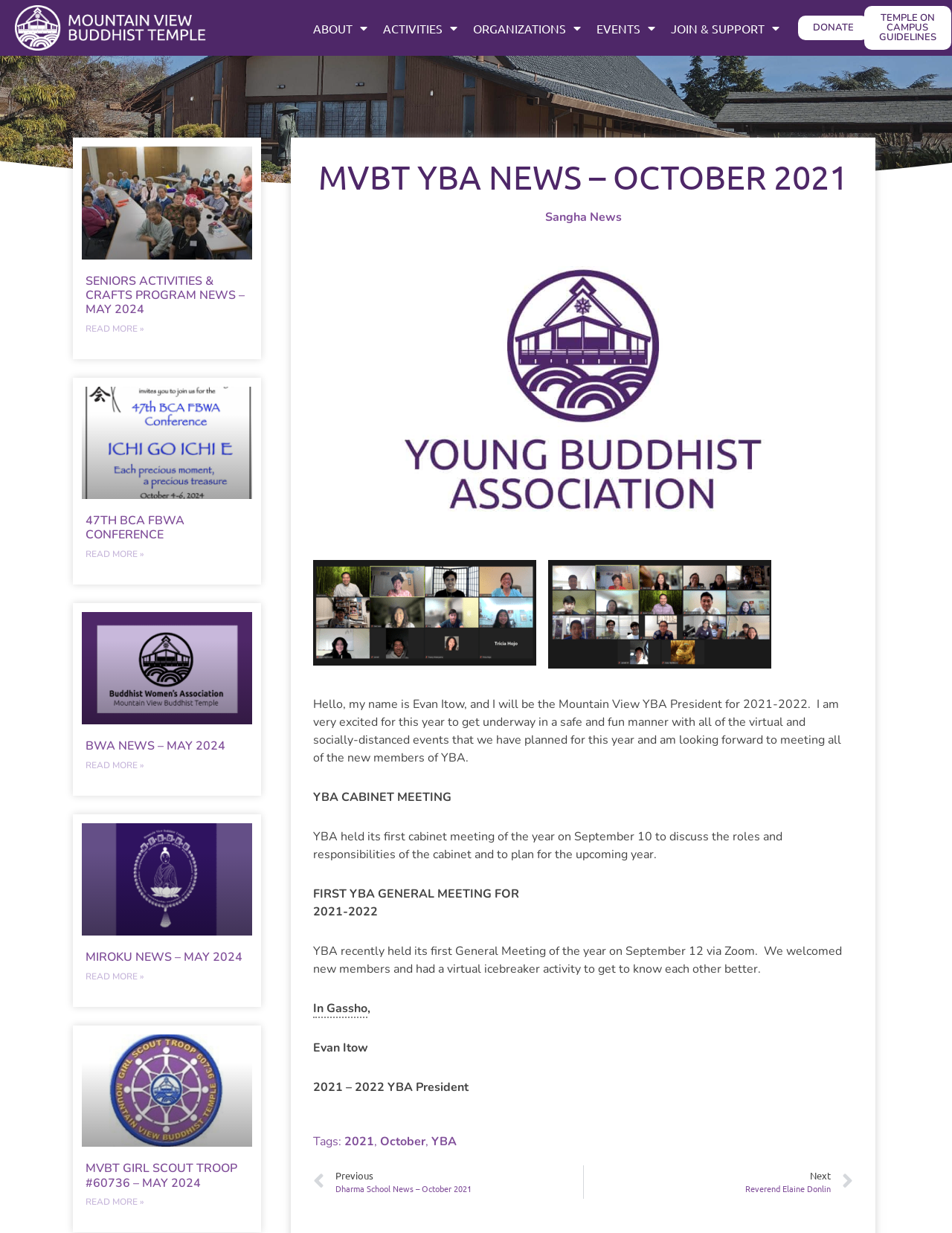Select the bounding box coordinates of the element I need to click to carry out the following instruction: "Click the 'Post Comment' button".

None